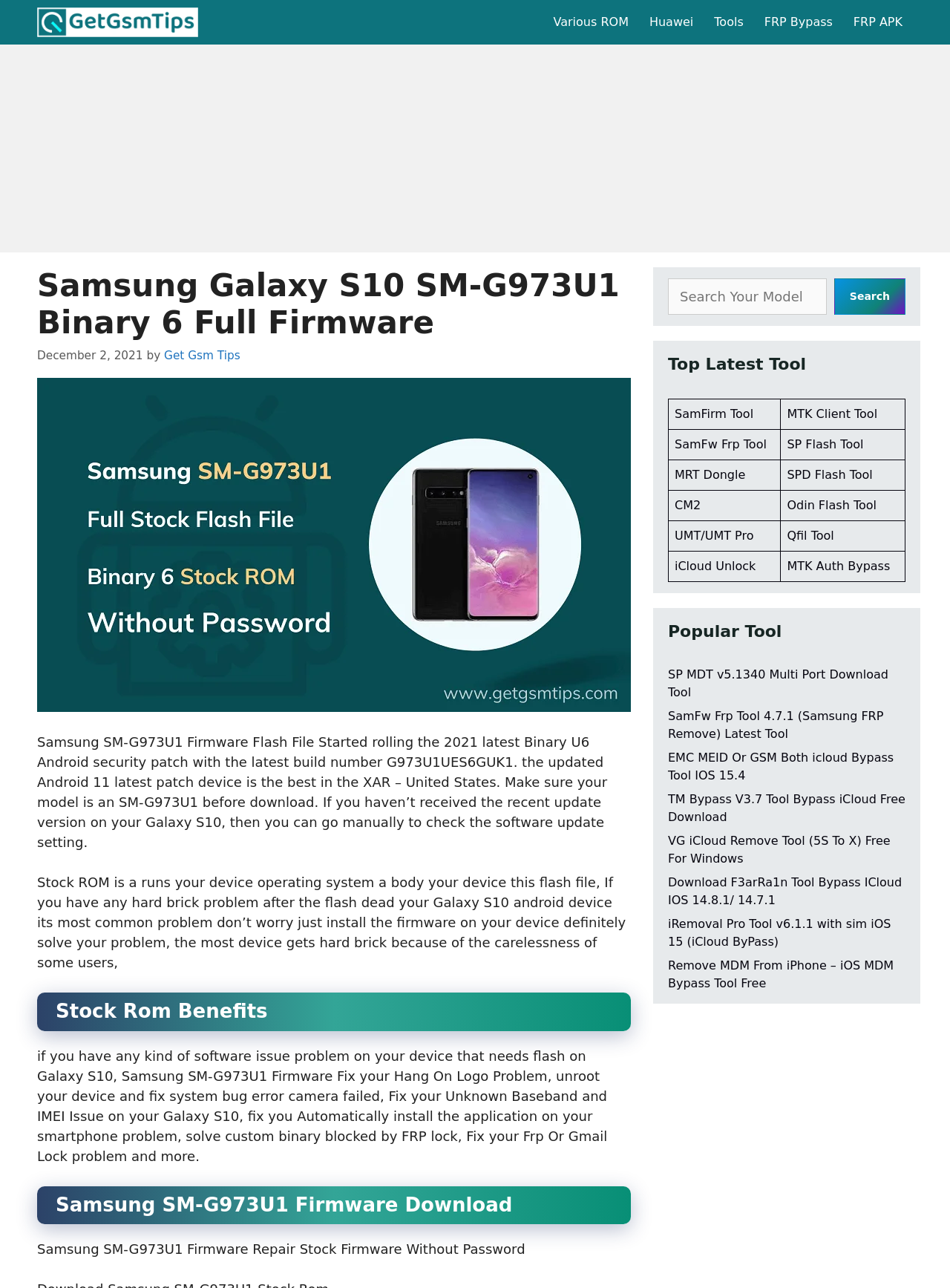Provide a one-word or brief phrase answer to the question:
What tools are available for flashing firmware?

SamFirm Tool, MTK Client Tool, etc.